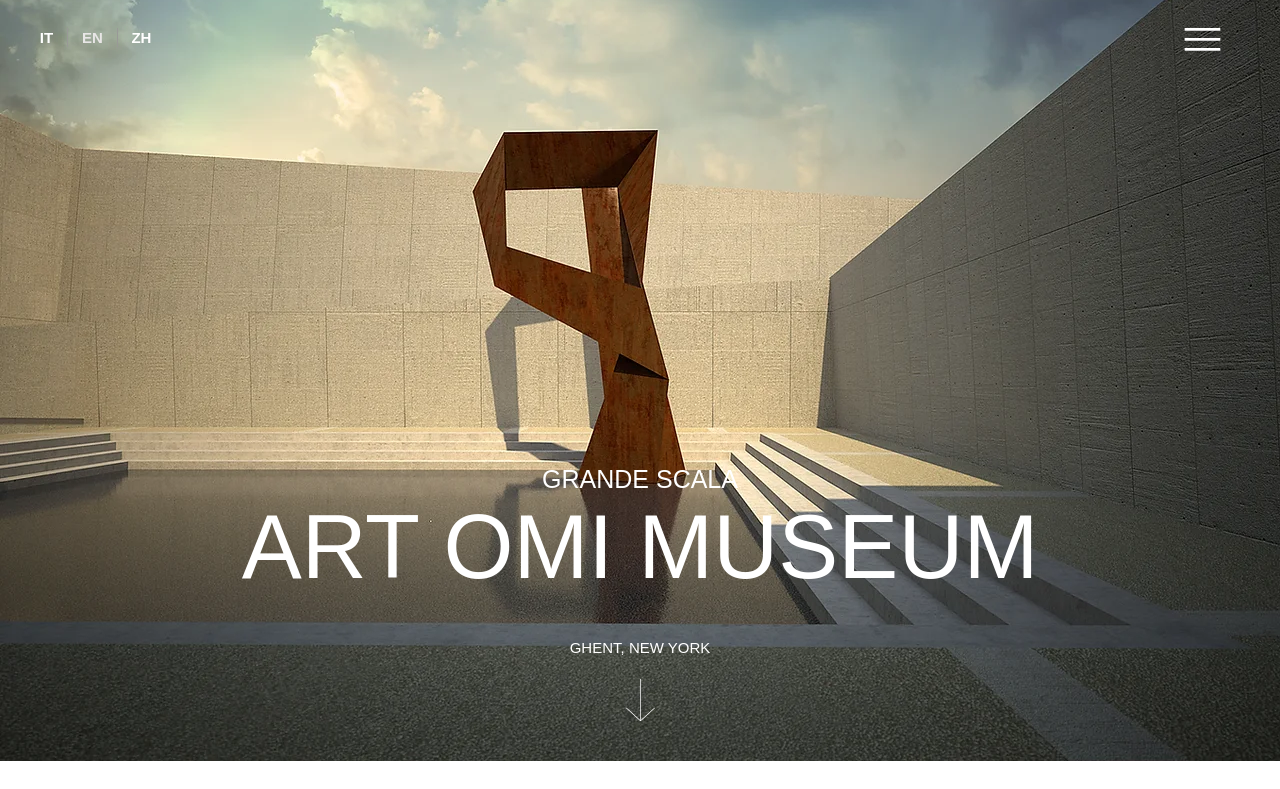How many headings are there on the page?
Relying on the image, give a concise answer in one word or a brief phrase.

3